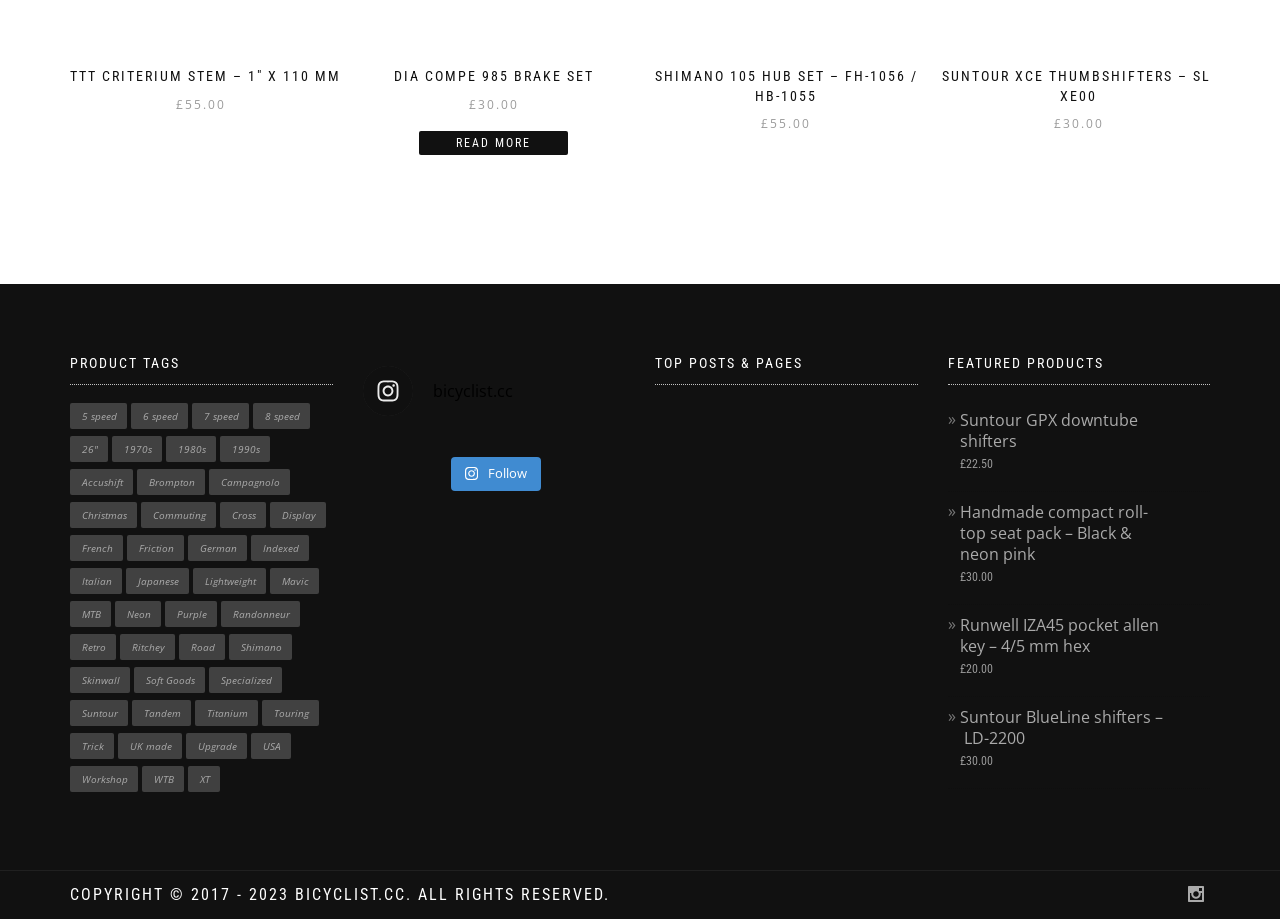What is the name of the website?
Please craft a detailed and exhaustive response to the question.

The name of the website can be found by looking at the heading element with the text 'bicyclist.cc' which is located at the top of the webpage.